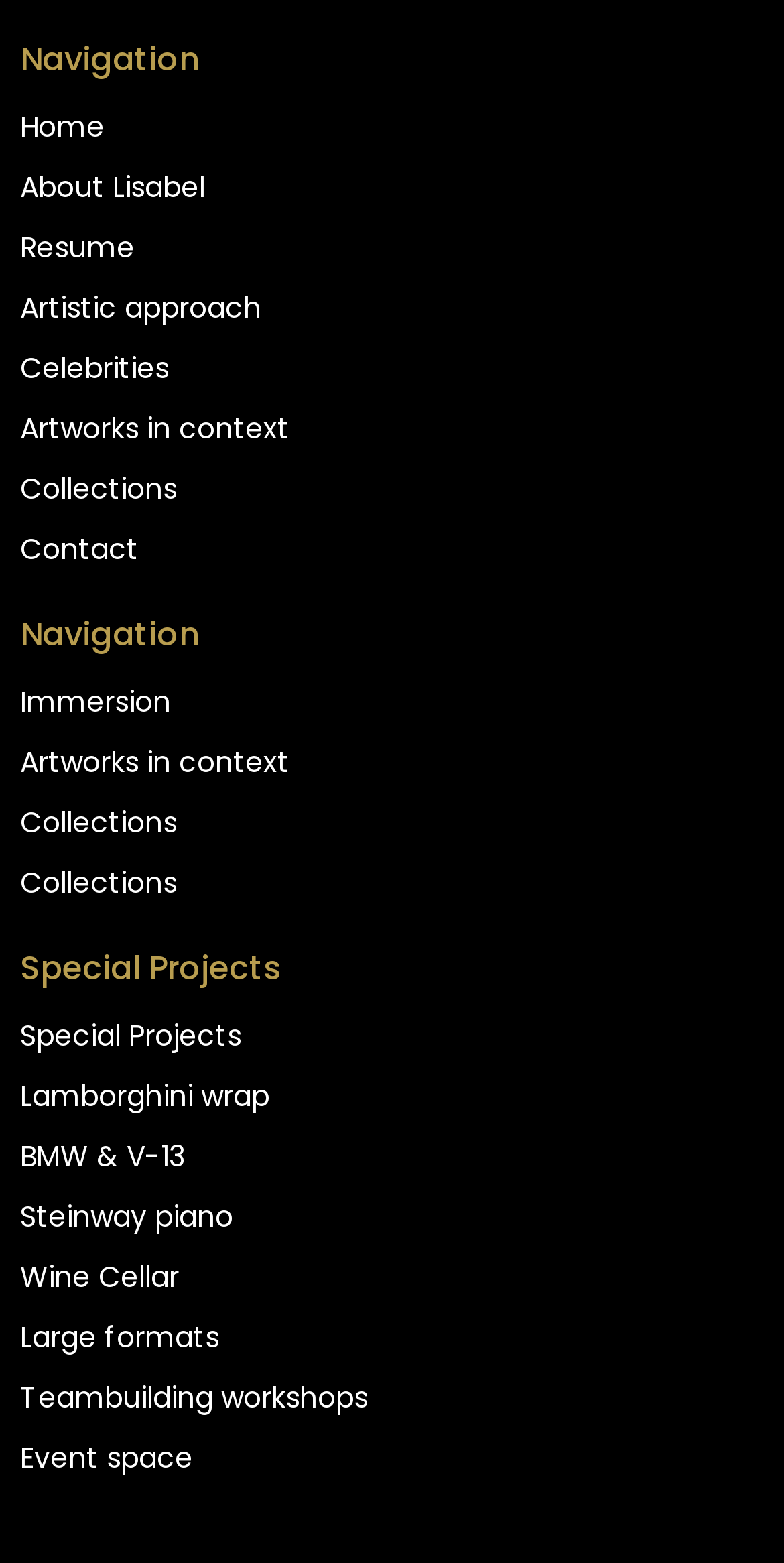Identify the bounding box coordinates of the part that should be clicked to carry out this instruction: "contact Lisabel".

[0.026, 0.332, 0.974, 0.37]